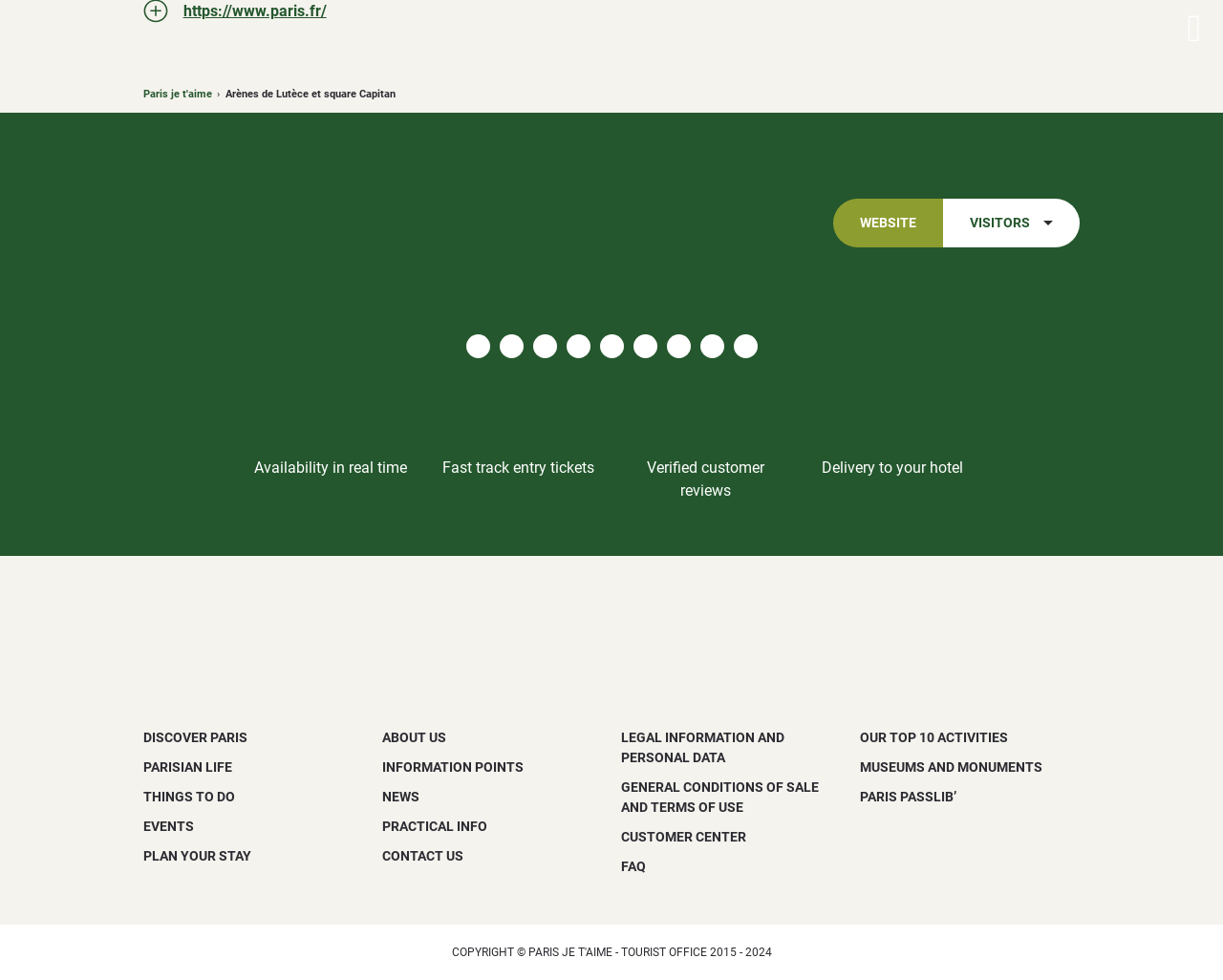Highlight the bounding box of the UI element that corresponds to this description: "Our Top 10 Activities".

[0.703, 0.744, 0.824, 0.76]